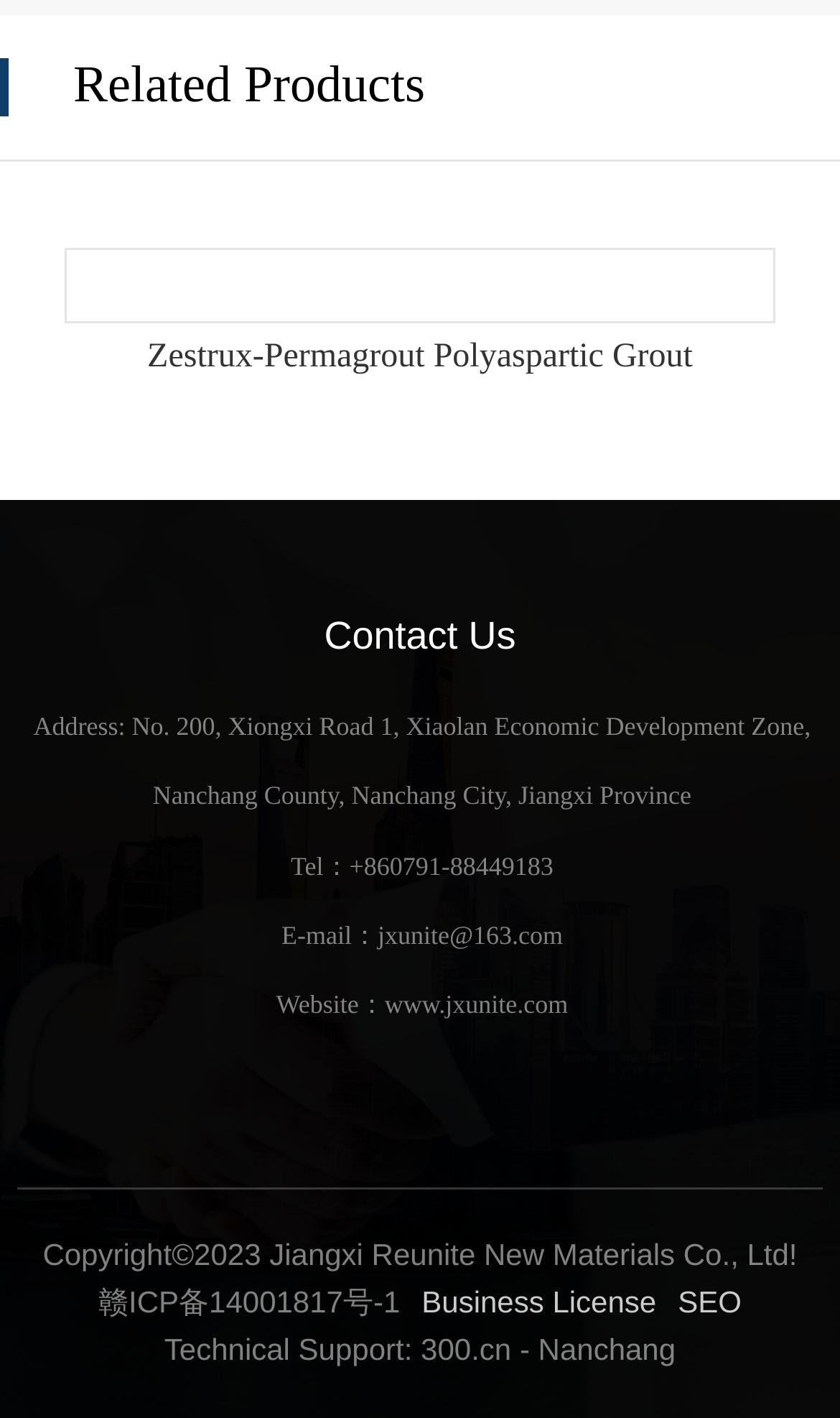Pinpoint the bounding box coordinates of the element that must be clicked to accomplish the following instruction: "View company profile". The coordinates should be in the format of four float numbers between 0 and 1, i.e., [left, top, right, bottom].

[0.079, 0.187, 0.921, 0.211]